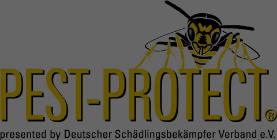Based on the image, give a detailed response to the question: What is the symbol used in the logo?

The logo features a distinctive image of a stylized bee, which symbolizes the focus on pest management, indicating that the organization is committed to providing effective pest control solutions.